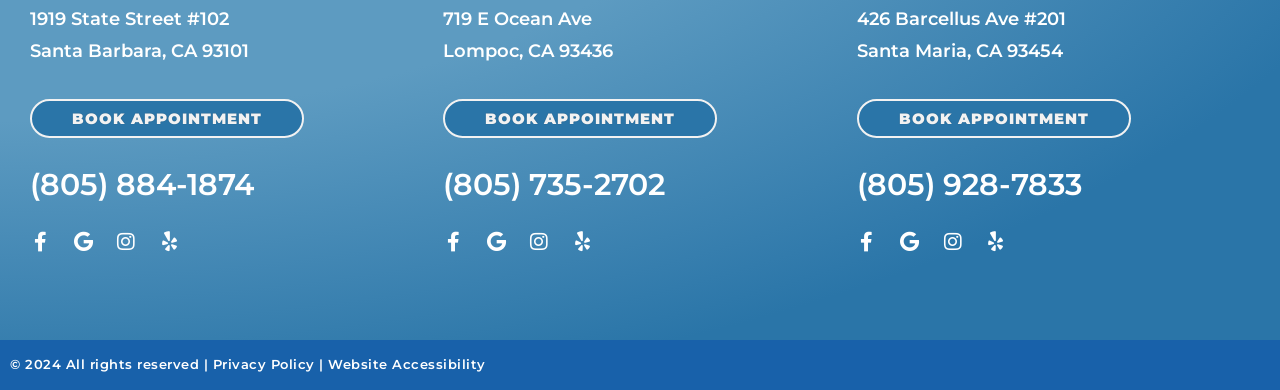Provide a thorough and detailed response to the question by examining the image: 
How many social media links are there for each location?

For each location, there are four social media links: Facebook, Google, Instagram, and Yelp. These links are placed below the address and phone number of each location.